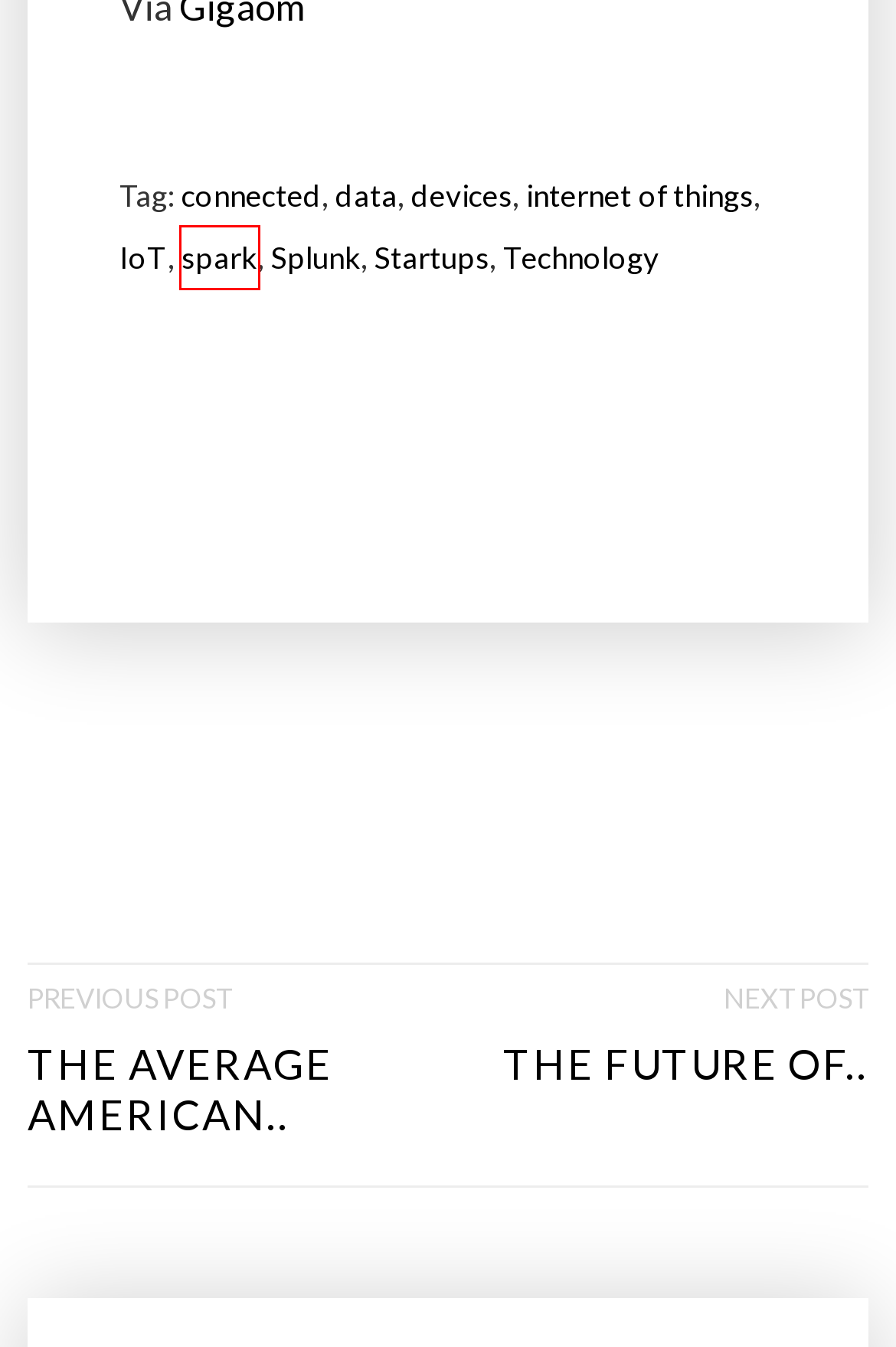You have a screenshot of a webpage with a red rectangle bounding box around an element. Identify the best matching webpage description for the new page that appears after clicking the element in the bounding box. The descriptions are:
A. The average American thinks the unemployment rate is 32 percent – Impact Lab
B. devices – Impact Lab
C. connected – Impact Lab
D. Technology – Impact Lab
E. Startups – Impact Lab
F. spark – Impact Lab
G. The future of computing UI could be more like listening to music – Impact Lab
H. data – Impact Lab

F